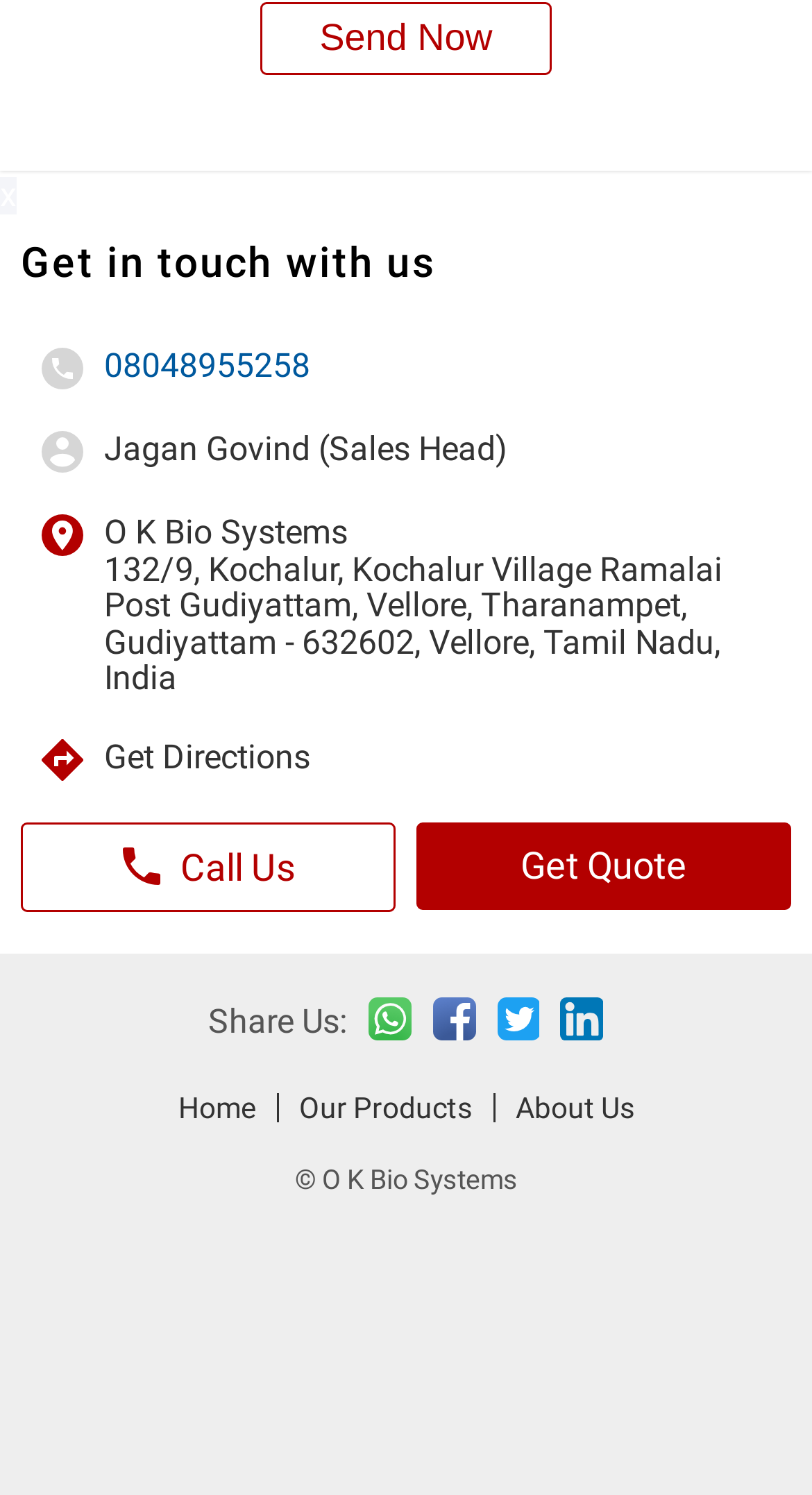Determine the bounding box of the UI component based on this description: "admin". The bounding box coordinates should be four float values between 0 and 1, i.e., [left, top, right, bottom].

None